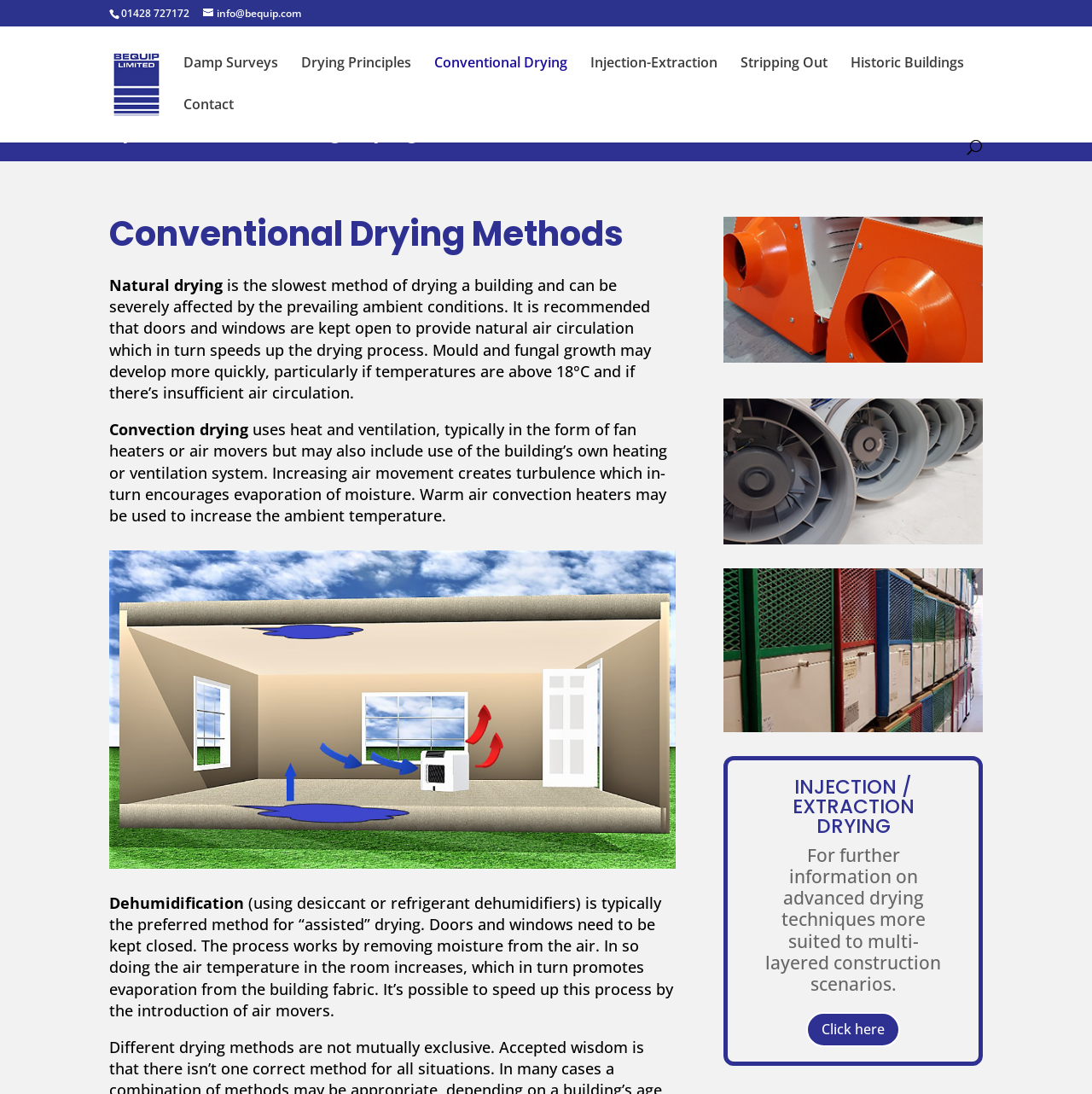Find the bounding box coordinates for the area you need to click to carry out the instruction: "Search for something". The coordinates should be four float numbers between 0 and 1, indicated as [left, top, right, bottom].

[0.1, 0.024, 0.9, 0.025]